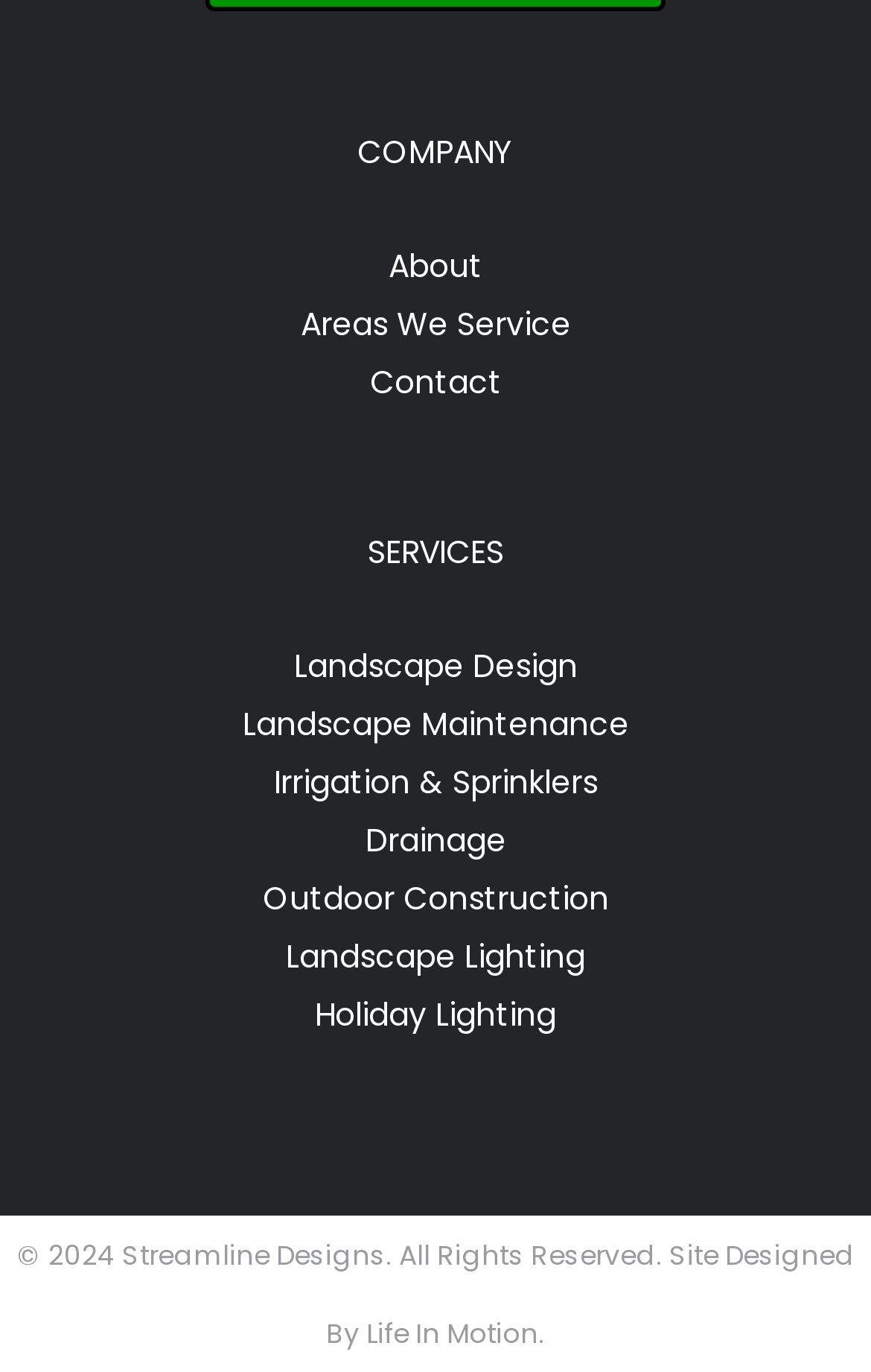Please examine the image and answer the question with a detailed explanation:
What areas does the company serve?

The 'Areas We Service' link is located at the top of the webpage, which implies that the company serves specific areas, and users can click on the link to find out more about the areas they serve.